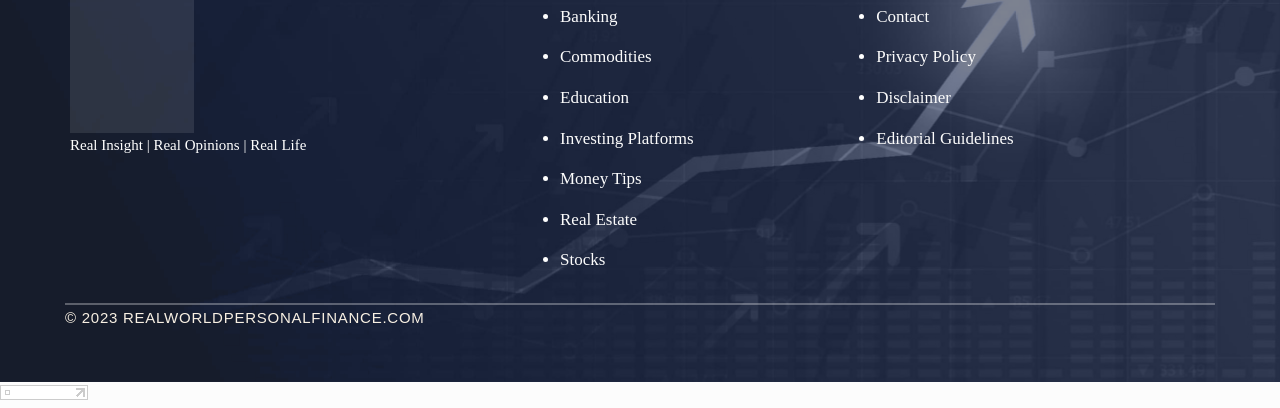Based on the image, give a detailed response to the question: What is the tagline of this website?

At the top of the webpage, I can see a static text element that reads 'Real Insight | Real Opinions | Real Life'. This suggests that the tagline of this website is 'Real Insight | Real Opinions | Real Life', which may indicate the website's focus on providing authentic and trustworthy information.